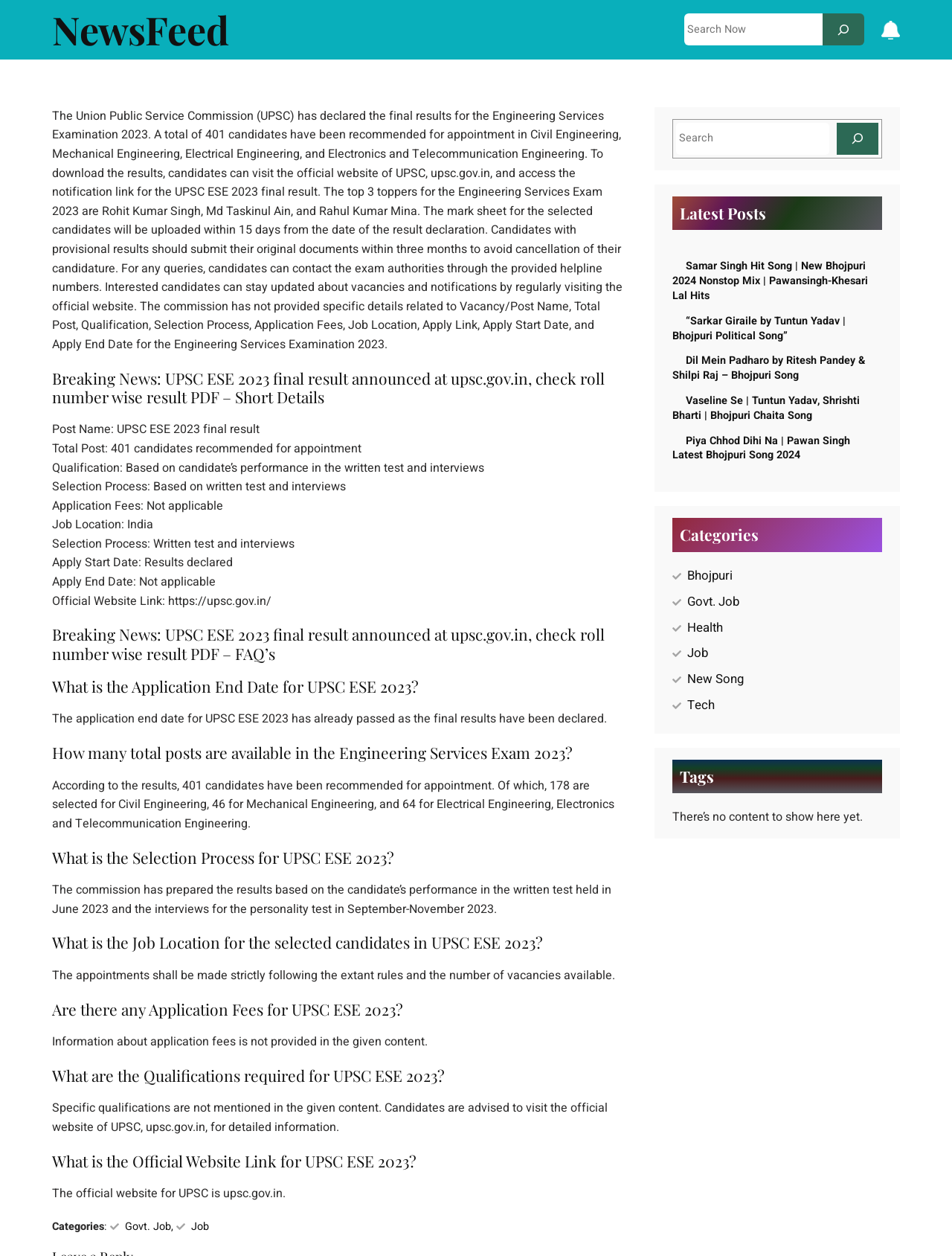Identify the coordinates of the bounding box for the element described below: "name="s" placeholder="Search Now"". Return the coordinates as four float numbers between 0 and 1: [left, top, right, bottom].

[0.719, 0.011, 0.864, 0.036]